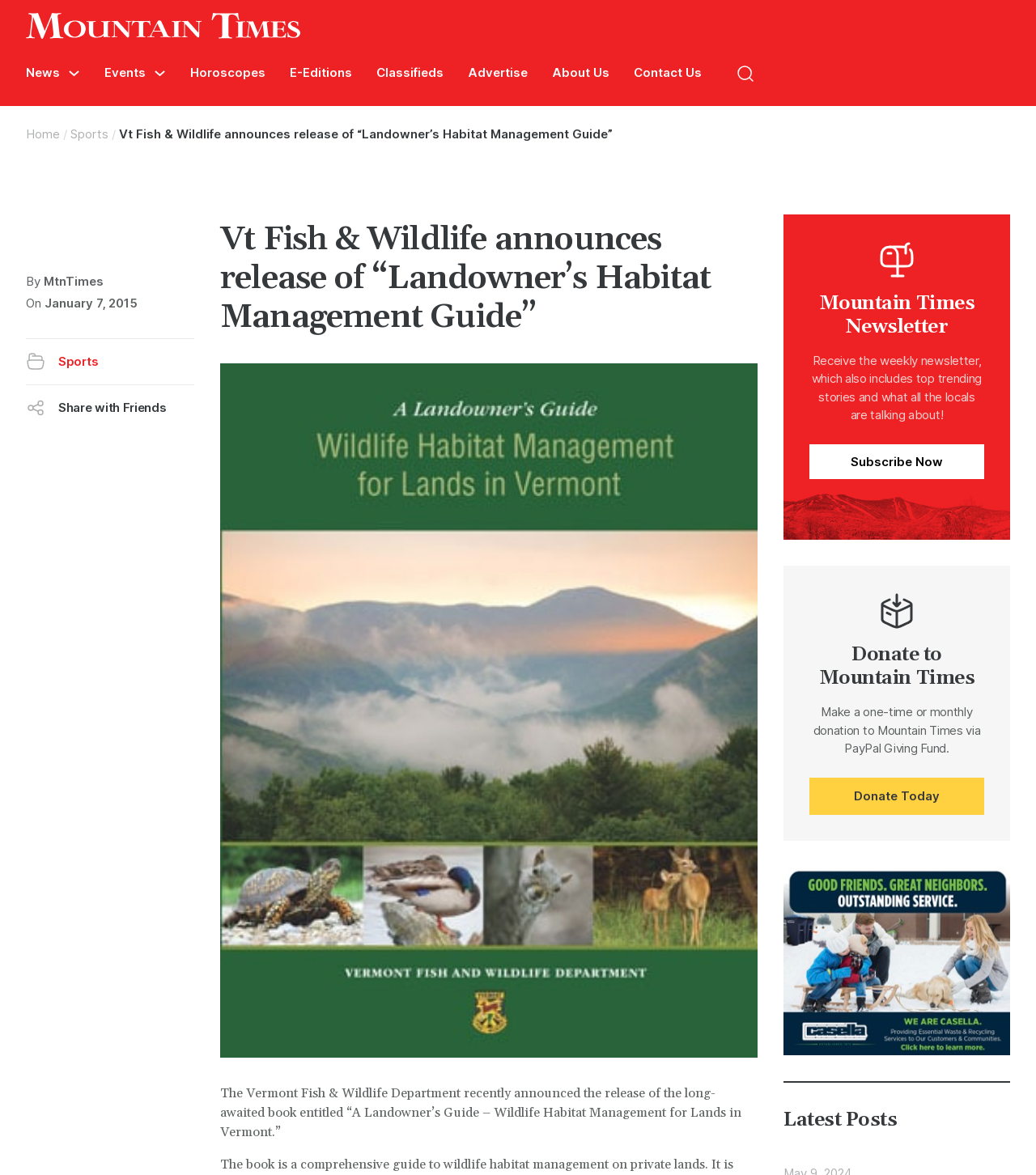Using the description: "Share with Friends", determine the UI element's bounding box coordinates. Ensure the coordinates are in the format of four float numbers between 0 and 1, i.e., [left, top, right, bottom].

[0.025, 0.328, 0.188, 0.366]